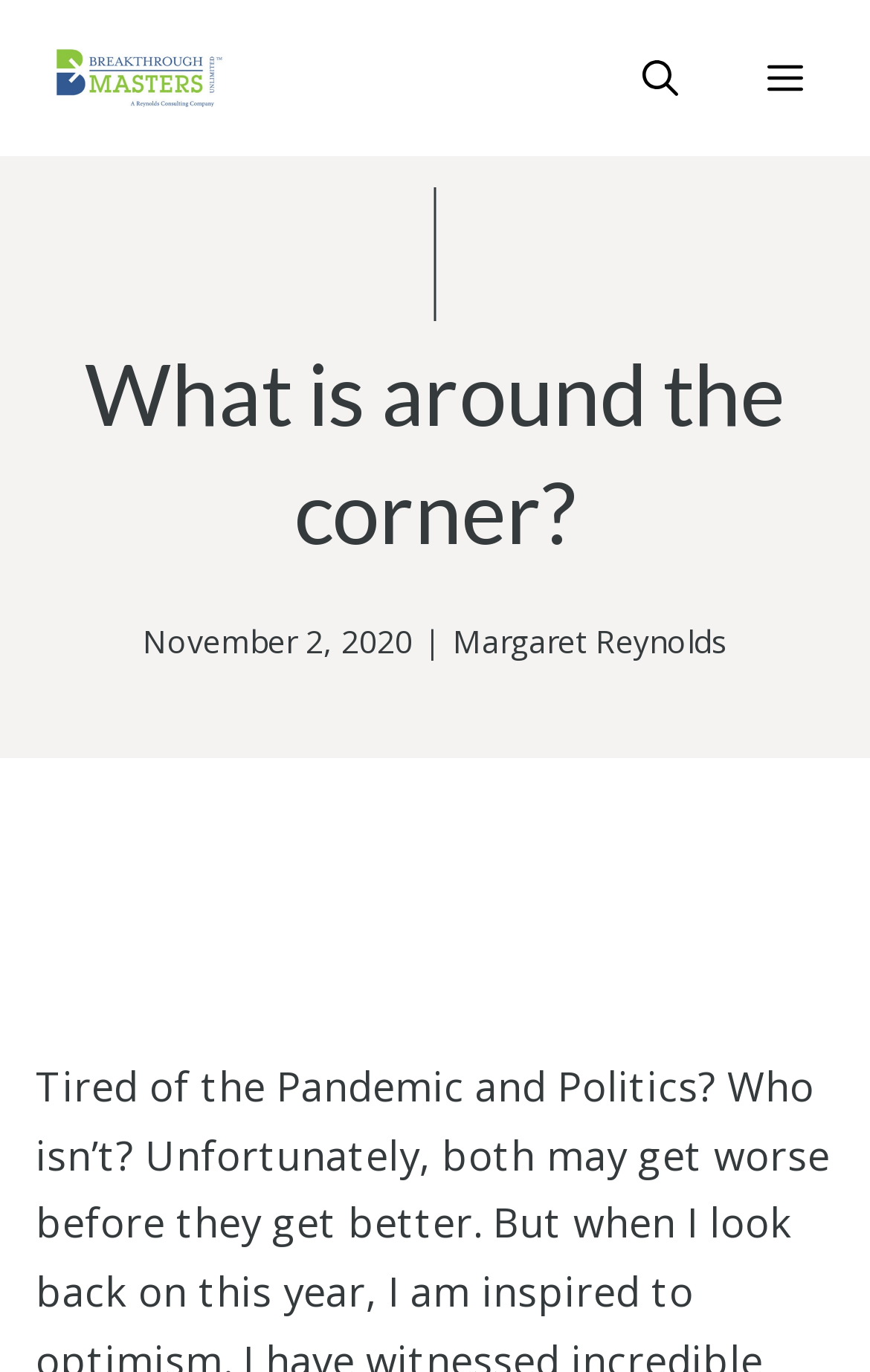Who is the author of the article?
Answer briefly with a single word or phrase based on the image.

Margaret Reynolds